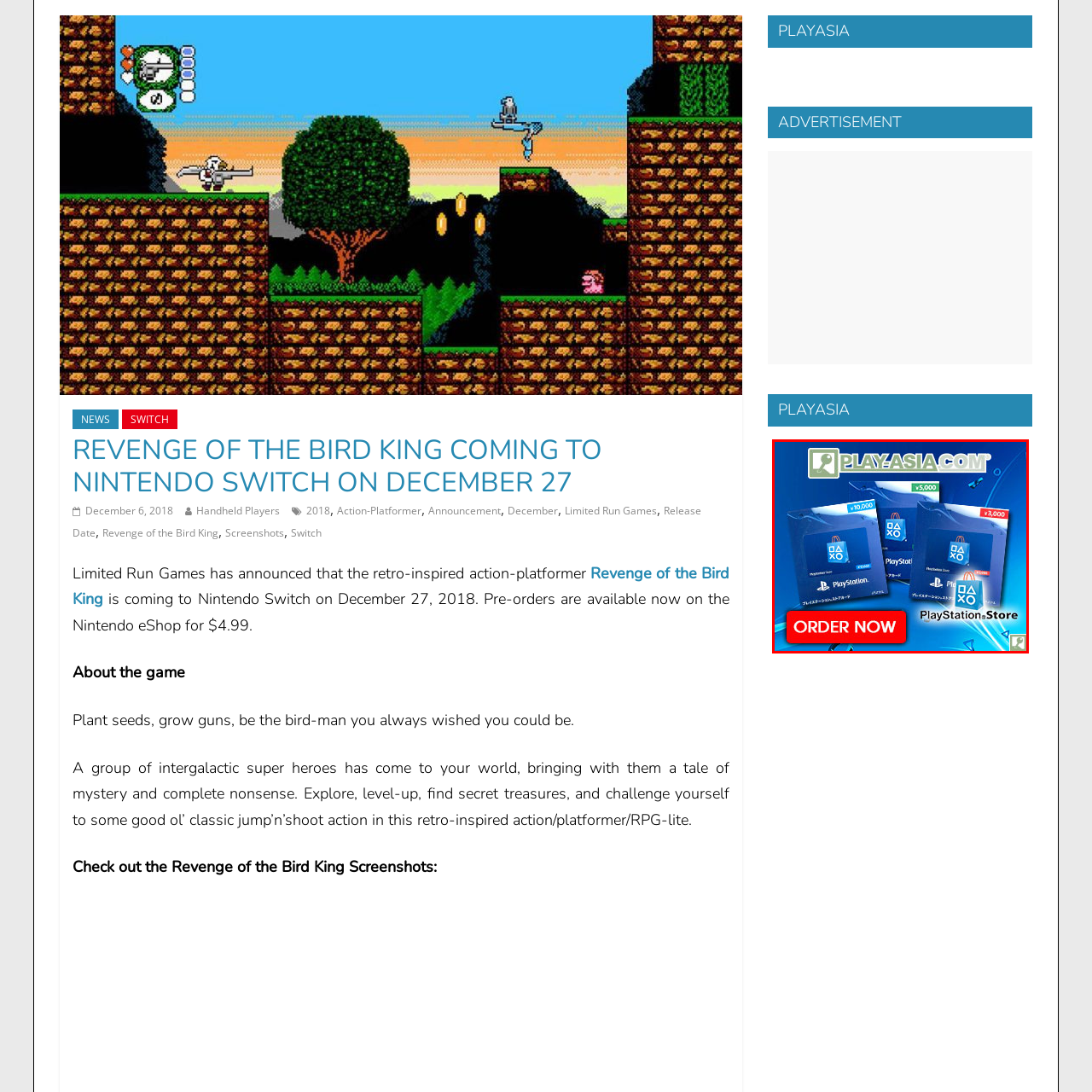Focus on the image outlined in red and offer a detailed answer to the question below, relying on the visual elements in the image:
What is the purpose of the 'ORDER NOW' button?

The 'ORDER NOW' button is prominently displayed on the banner, overlaying the image of the PlayStation Store gift cards. Its purpose is to prompt potential customers to take immediate action and make a purchase, thereby enhancing the promotional appeal of the banner.